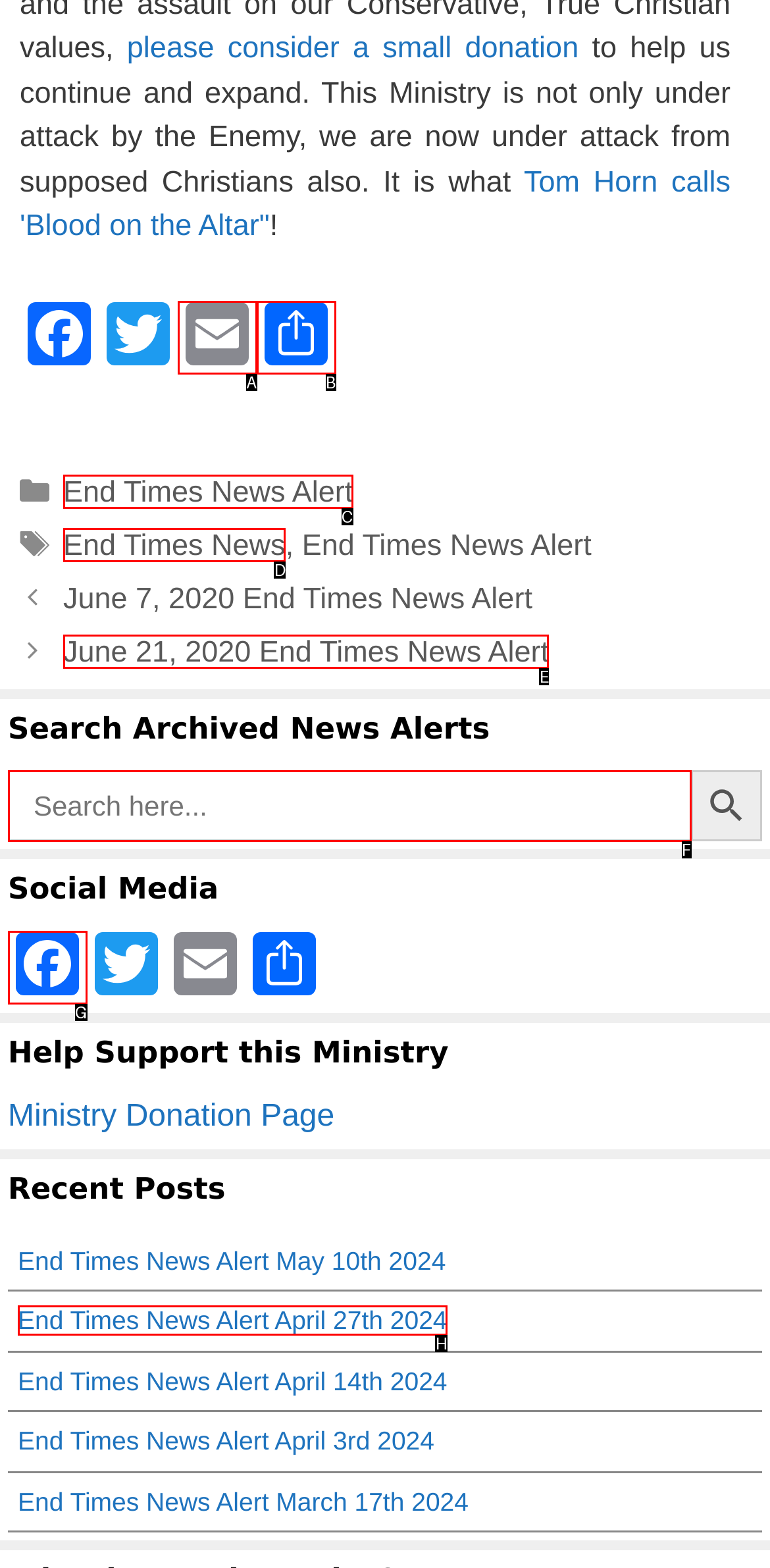Looking at the description: End Times News Alert, identify which option is the best match and respond directly with the letter of that option.

C